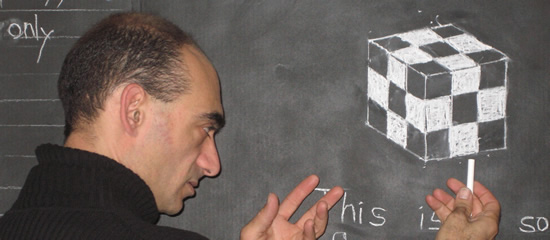What is the setting of the image?
Refer to the image and respond with a one-word or short-phrase answer.

educational